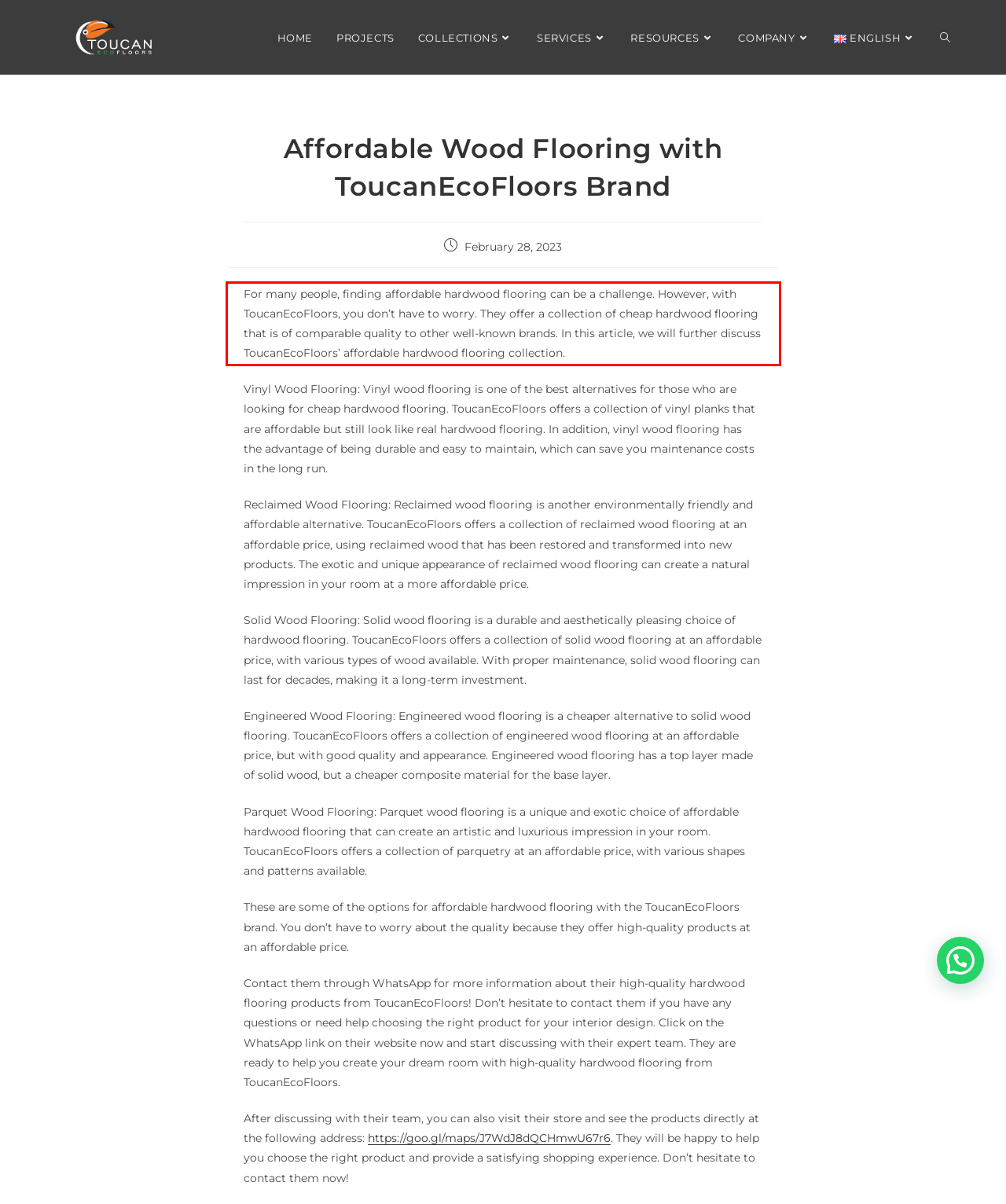Identify the text inside the red bounding box on the provided webpage screenshot by performing OCR.

For many people, finding affordable hardwood flooring can be a challenge. However, with ToucanEcoFloors, you don’t have to worry. They offer a collection of cheap hardwood flooring that is of comparable quality to other well-known brands. In this article, we will further discuss ToucanEcoFloors’ affordable hardwood flooring collection.